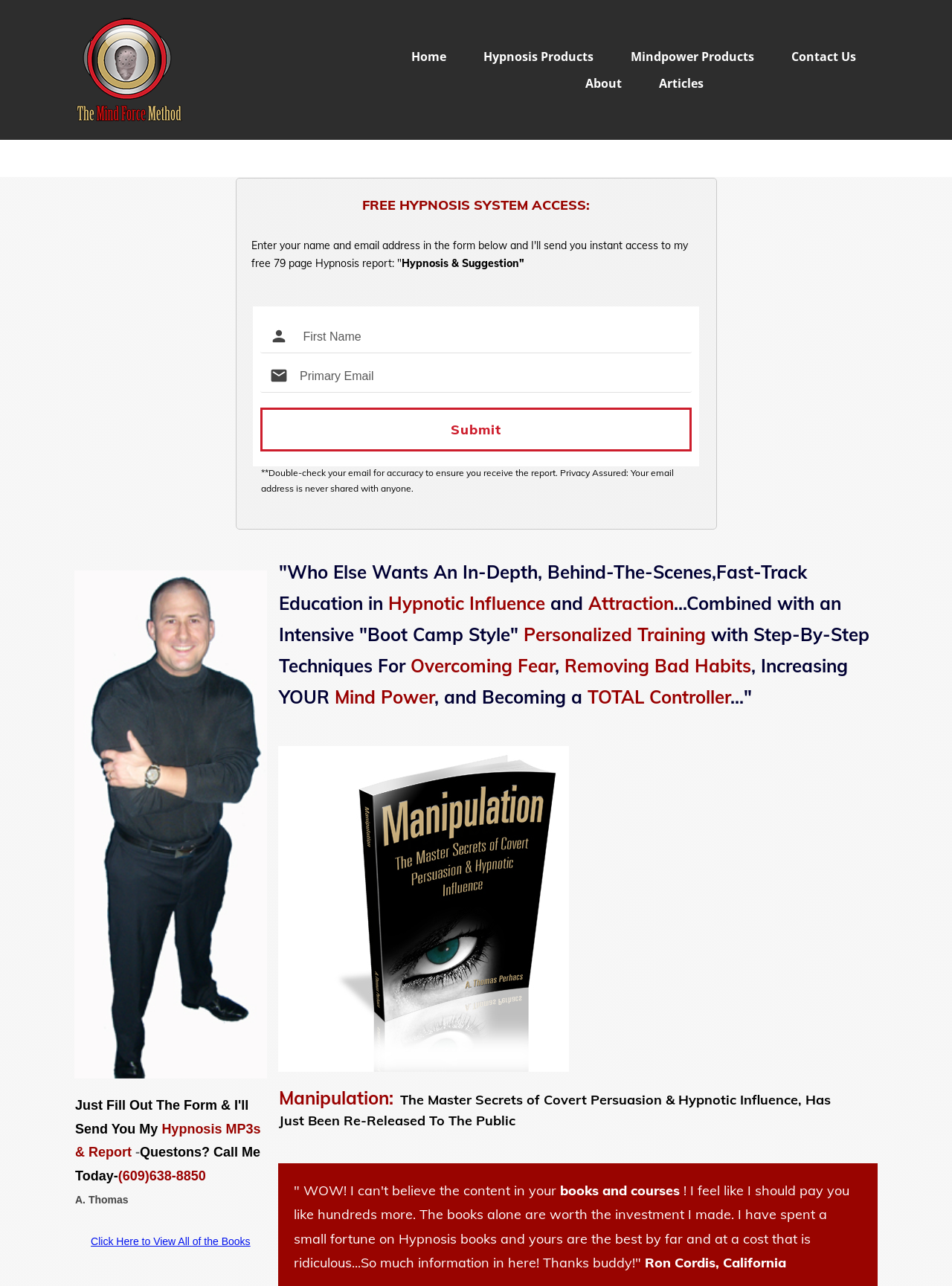Analyze the image and answer the question with as much detail as possible: 
How many links are there in the top navigation menu?

The top navigation menu contains 5 links: 'Home', 'Hypnosis Products', 'Mindpower Products', 'Contact Us', and 'About'.